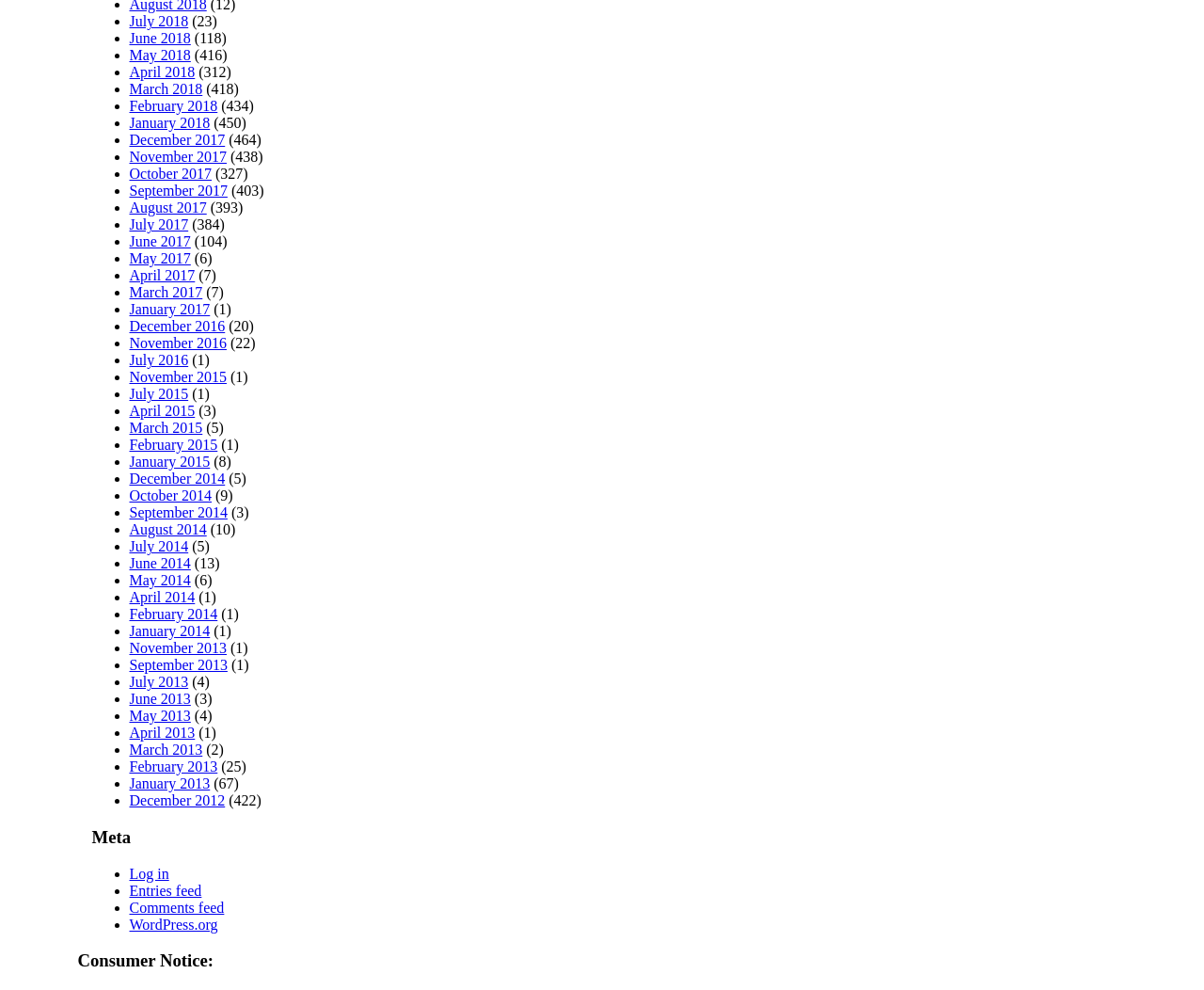What is the pattern of the list?
Answer with a single word or short phrase according to what you see in the image.

Monthly archives